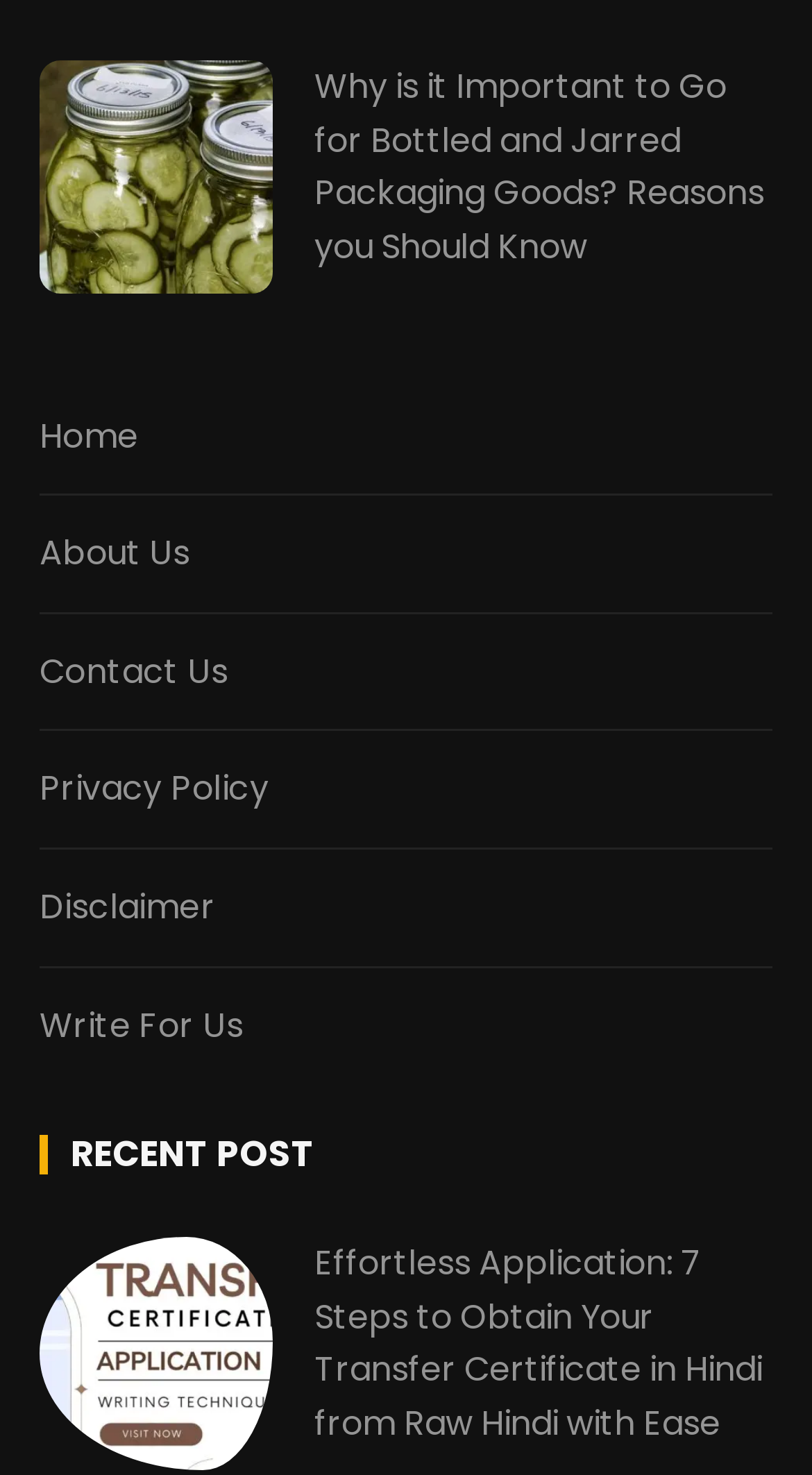Determine the bounding box coordinates for the clickable element required to fulfill the instruction: "contact us". Provide the coordinates as four float numbers between 0 and 1, i.e., [left, top, right, bottom].

[0.048, 0.416, 0.952, 0.496]